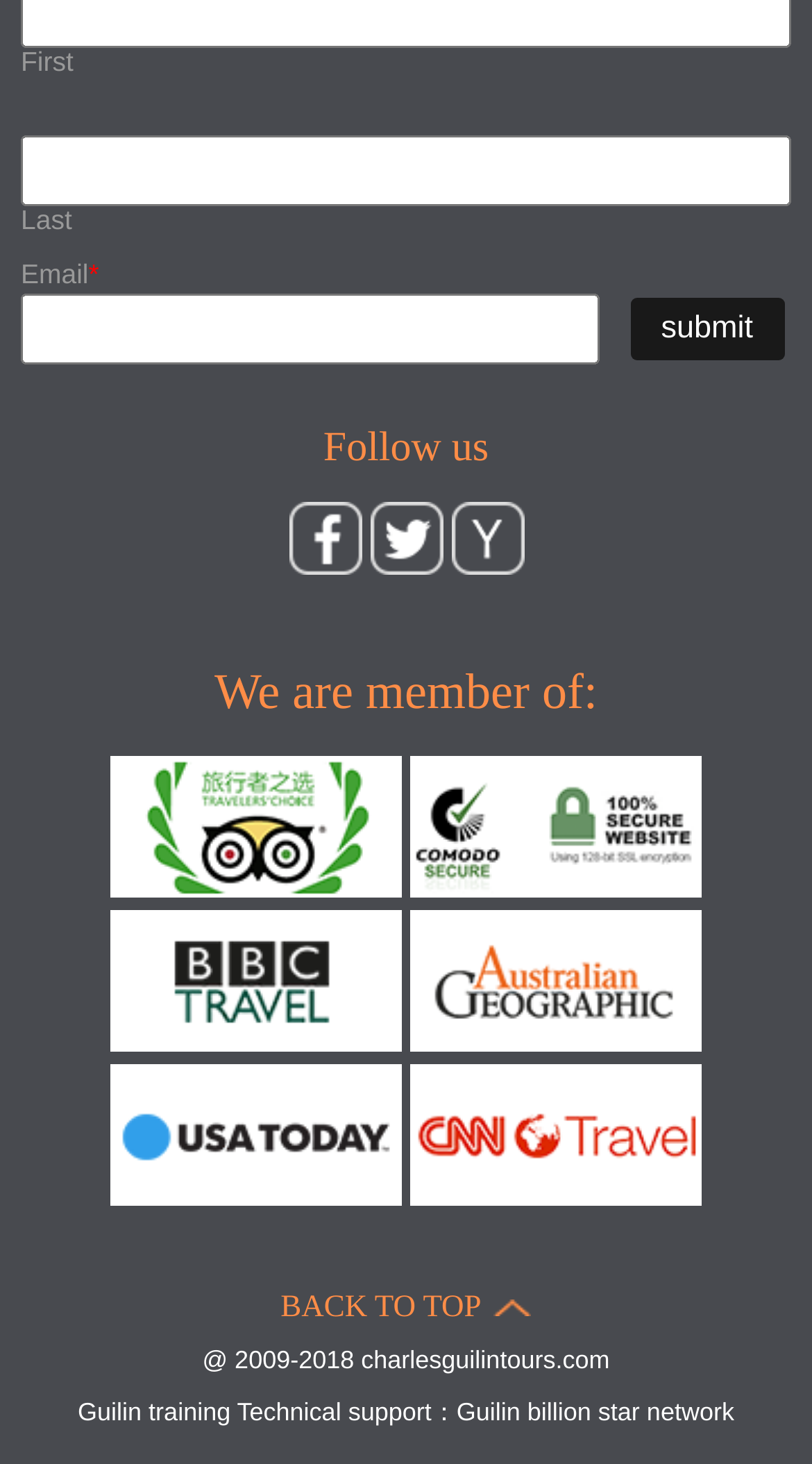How many social media links are there?
Provide a detailed answer to the question using information from the image.

There are three social media links, each represented by an image, which are likely links to the website's social media profiles.